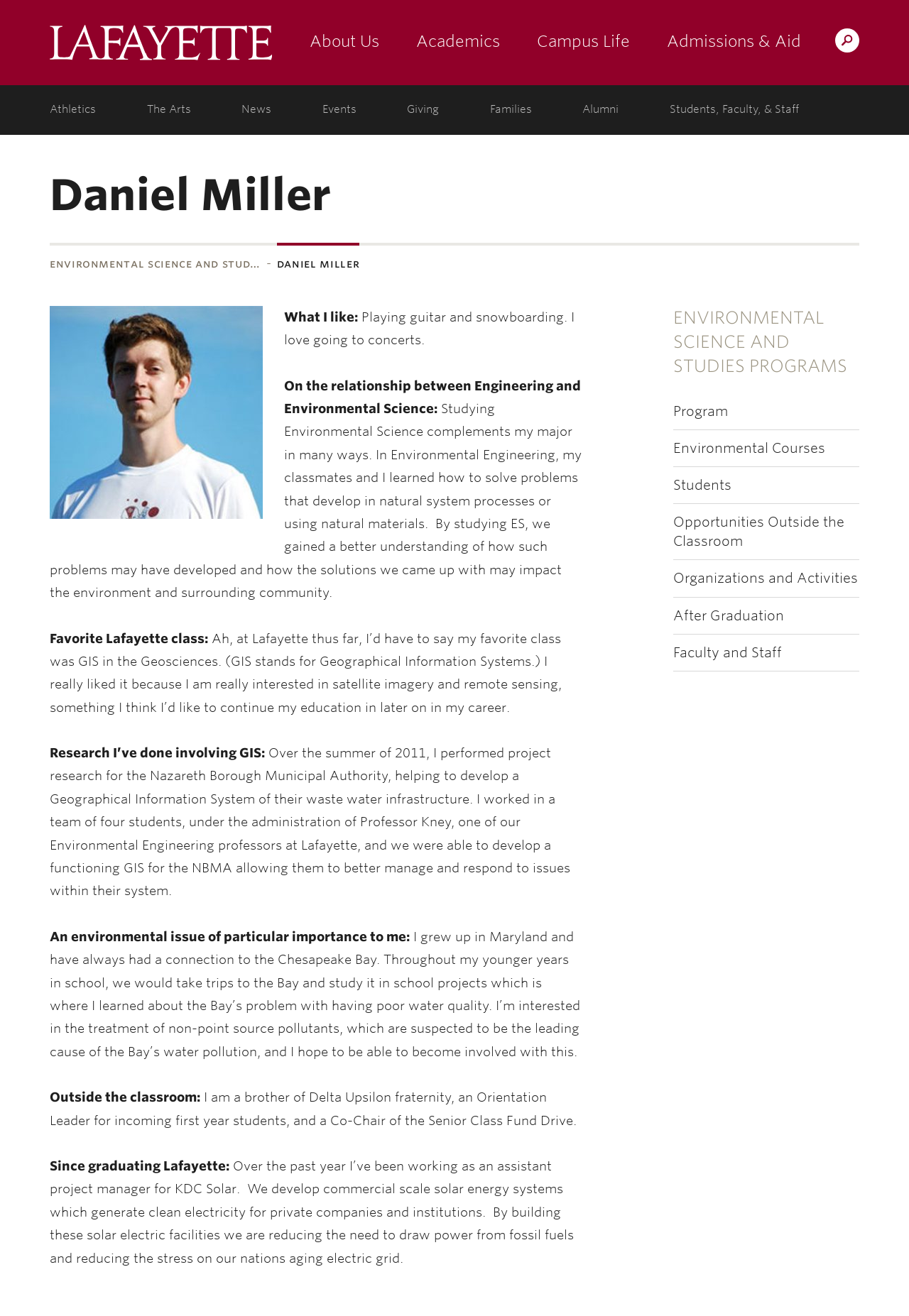Explain in detail what is displayed on the webpage.

This webpage is about Daniel Miller, a student of Environmental Science and Environmental Studies at Lafayette College. At the top of the page, there is a navigation menu with links to "About Us", "Academics", "Campus Life", "Admissions & Aid", and "Search Lafayette.edu". Below this menu, there is a secondary navigation menu with links to "Athletics", "The Arts", "News", "Events", "Giving", "Families", "Alumni", and "Students, Faculty, & Staff".

The main content of the page is divided into two sections. On the left side, there is a header with the title "Daniel Miller" and a breadcrumb navigation menu showing the path "Environmental Science and Studies > Daniel Miller". Below this, there is a section with a heading "What I like:" followed by a paragraph about Daniel's hobbies and interests.

On the right side, there is a section with a heading "On the relationship between Engineering and Environmental Science:" followed by a paragraph about how studying Environmental Science complements Daniel's major in Engineering. Below this, there are sections with headings "Favorite Lafayette class:", "Research I’ve done involving GIS:", "An environmental issue of particular importance to me:", "Outside the classroom:", and "Since graduating Lafayette:". Each of these sections contains a paragraph or two about Daniel's experiences, interests, and achievements in these areas.

Throughout the page, there are no images, but there are many links to other pages and resources, including programs, courses, and organizations related to Environmental Science and Studies at Lafayette College.